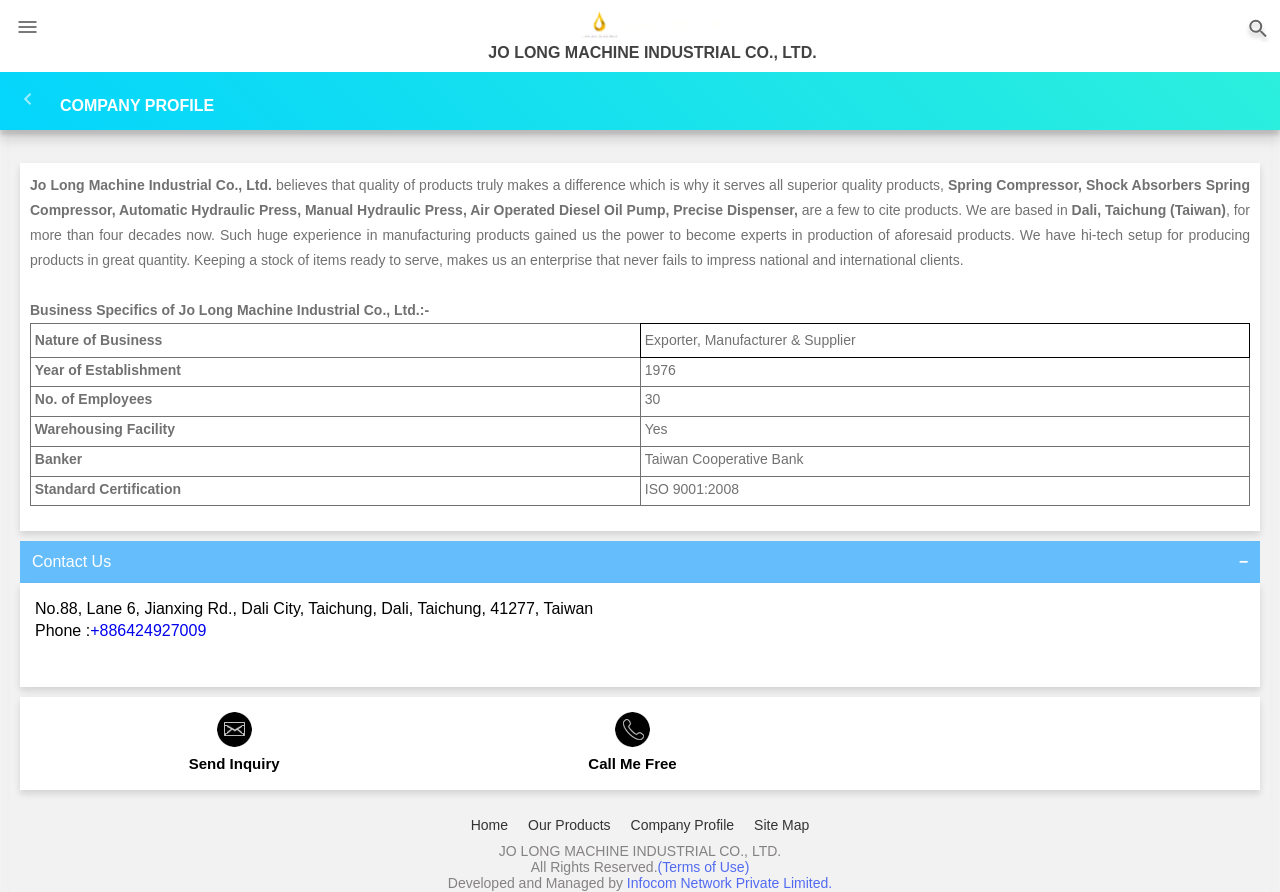Please find the bounding box coordinates of the element's region to be clicked to carry out this instruction: "View company profile".

[0.047, 0.098, 0.977, 0.129]